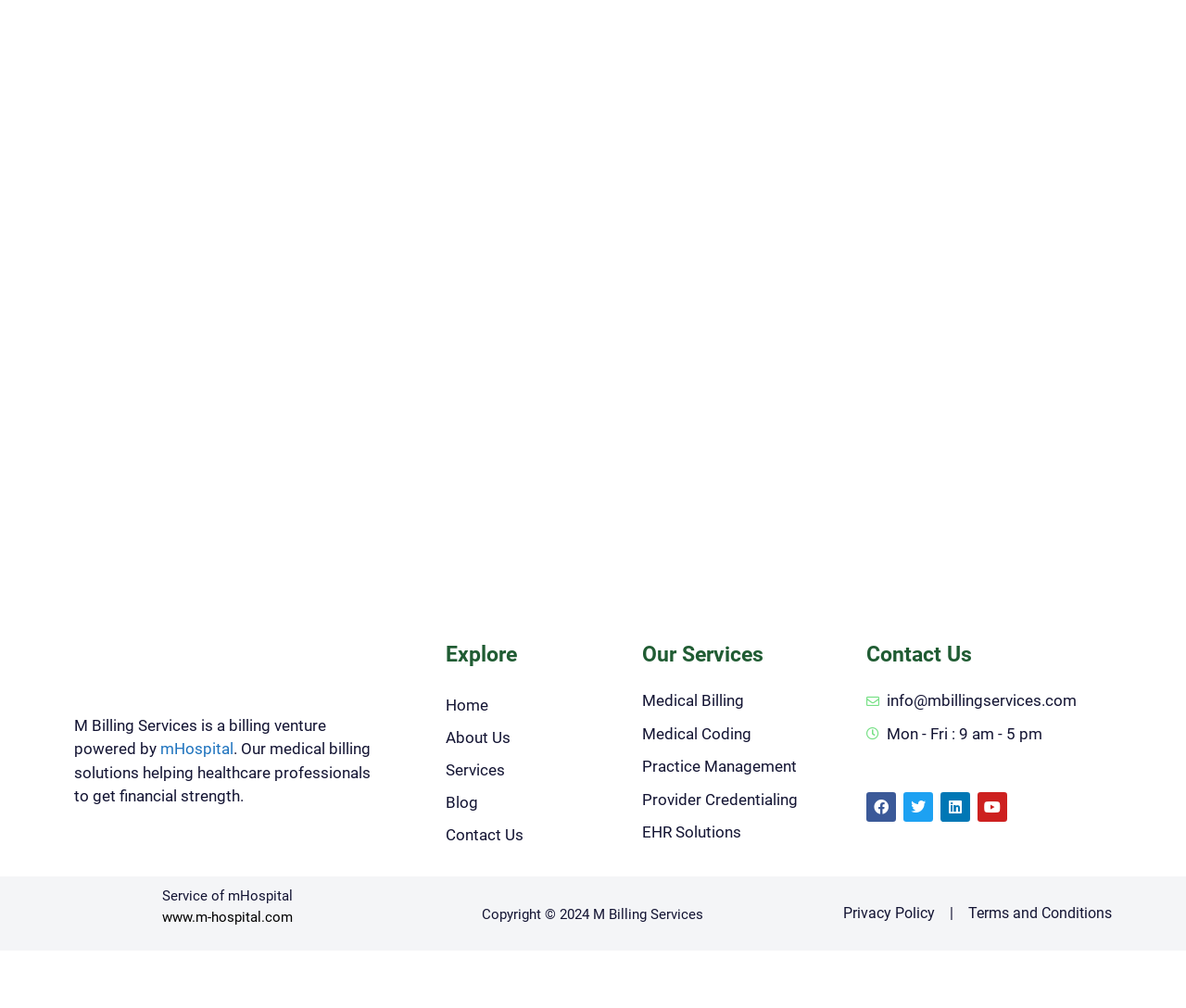What is the name of the billing venture?
Look at the image and respond with a one-word or short-phrase answer.

M Billing Services